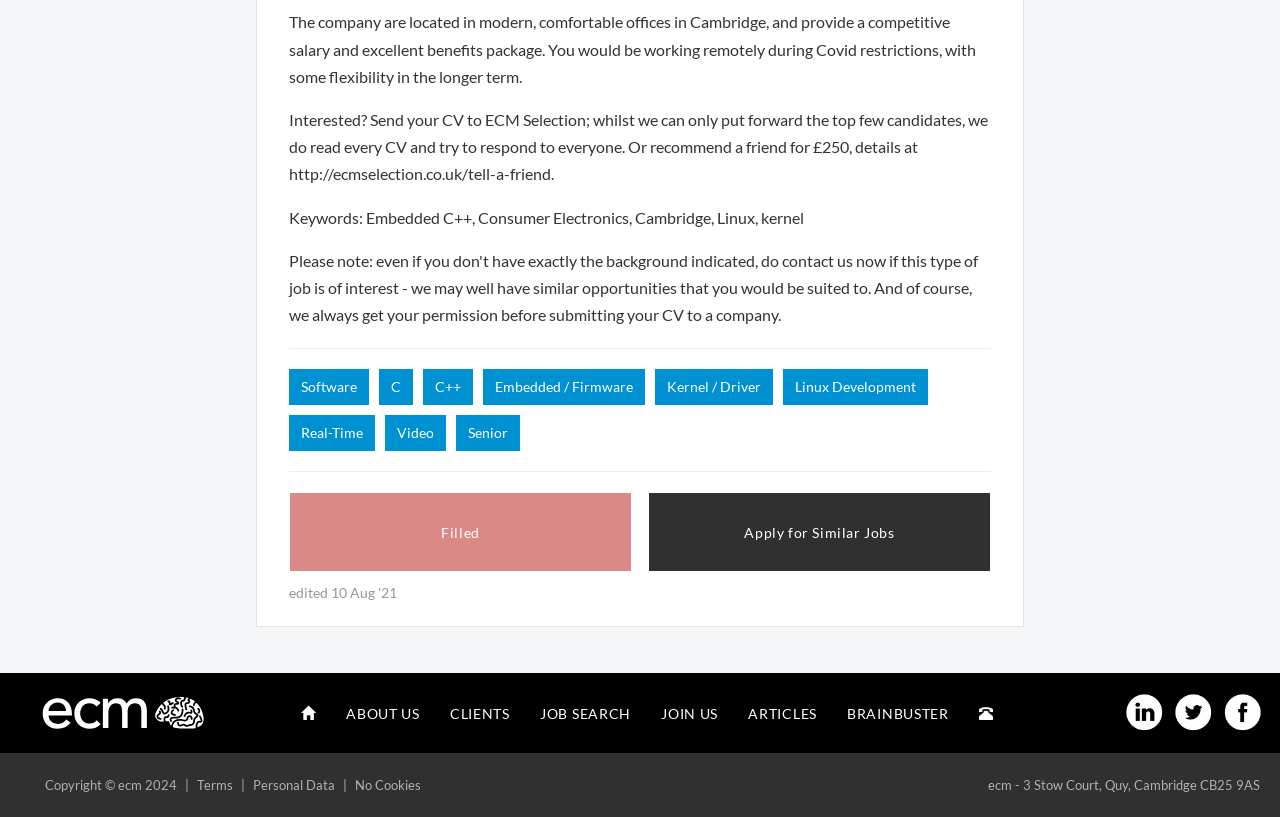What is the keyword related to the job?
Using the image, respond with a single word or phrase.

Embedded C++, Consumer Electronics, Linux, kernel